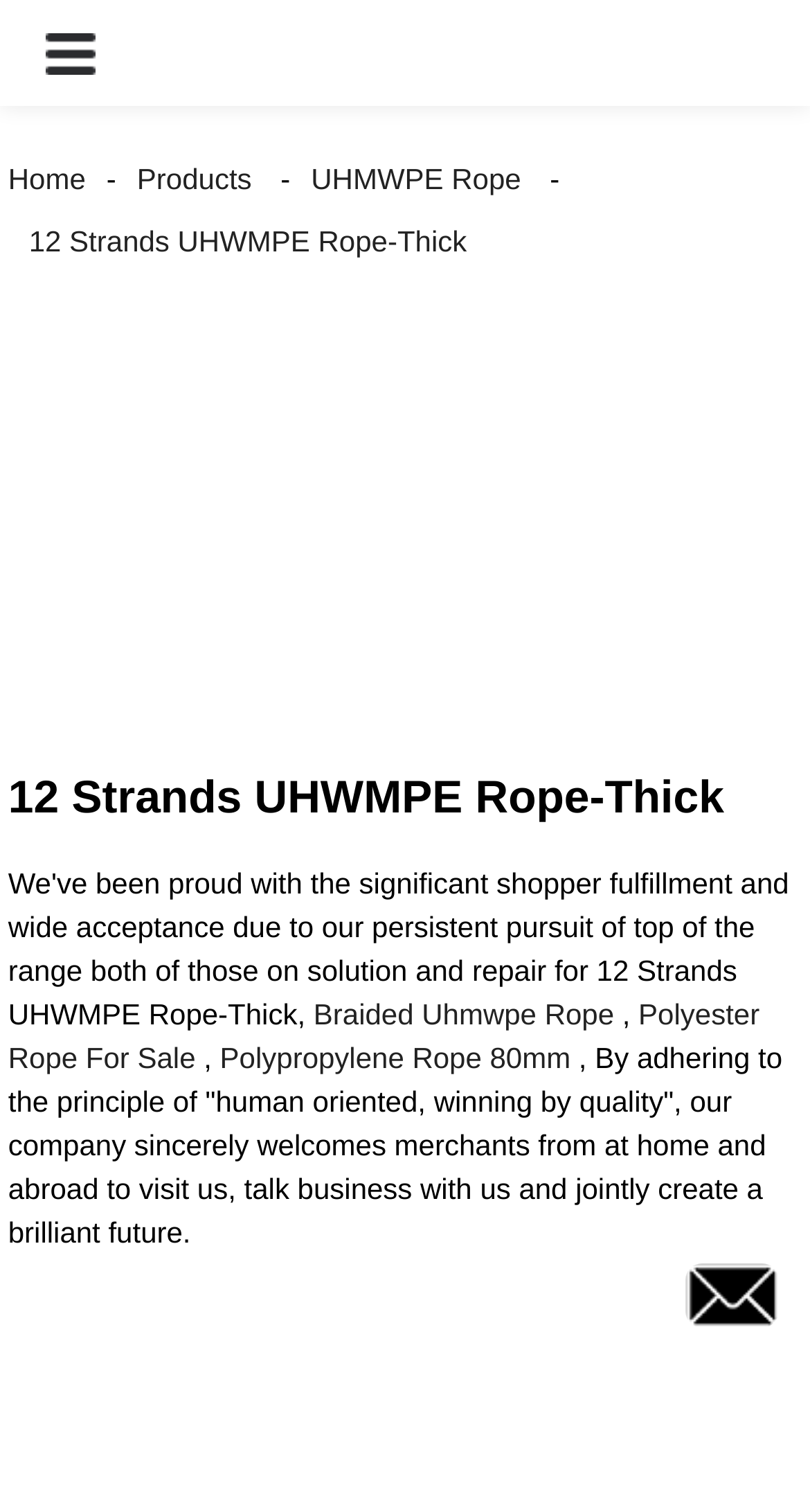Determine the coordinates of the bounding box that should be clicked to complete the instruction: "Click the UHMWPE Rope link". The coordinates should be represented by four float numbers between 0 and 1: [left, top, right, bottom].

[0.358, 0.107, 0.669, 0.129]